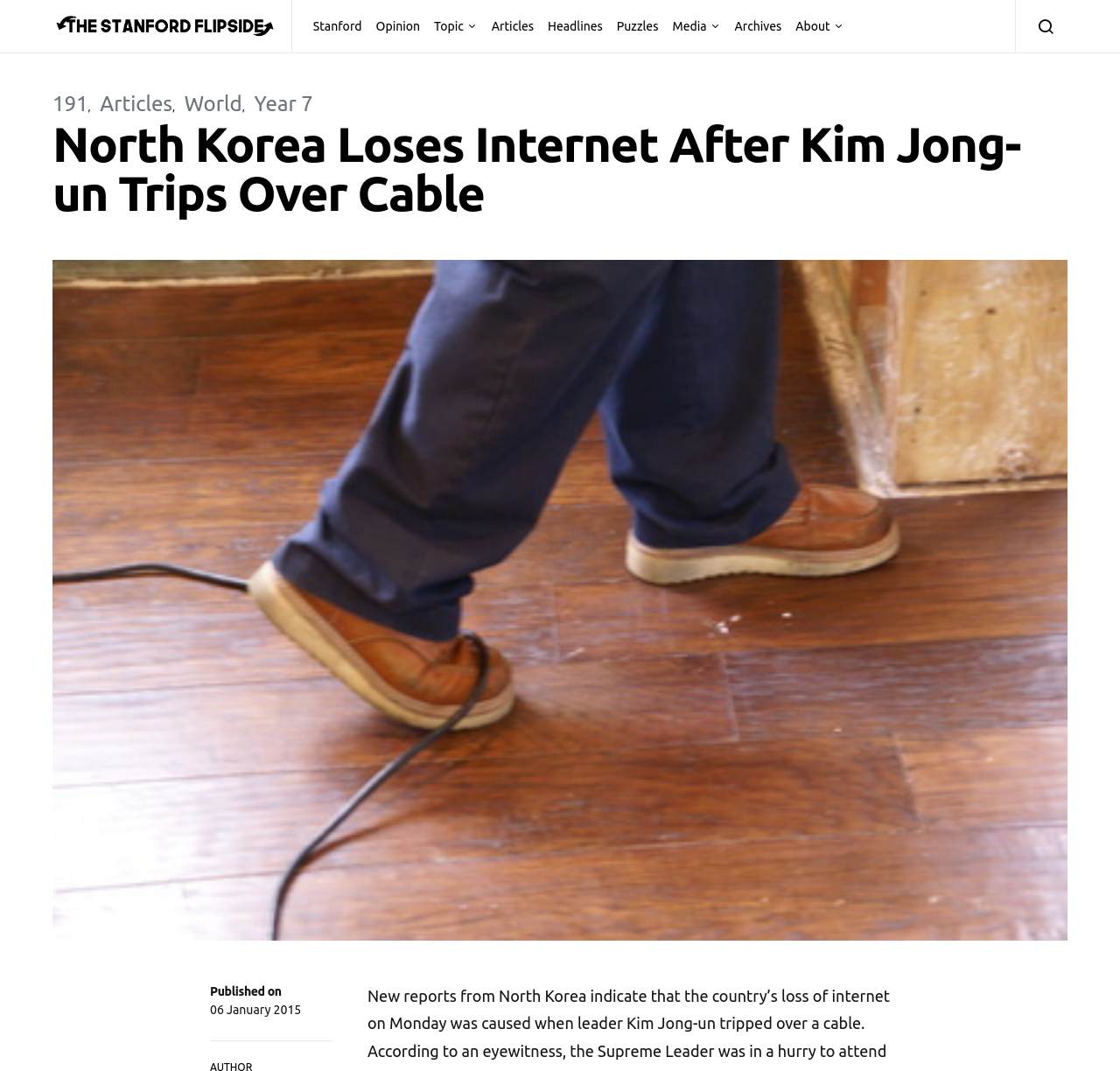When was the article published?
Based on the image, provide your answer in one word or phrase.

06 January 2015